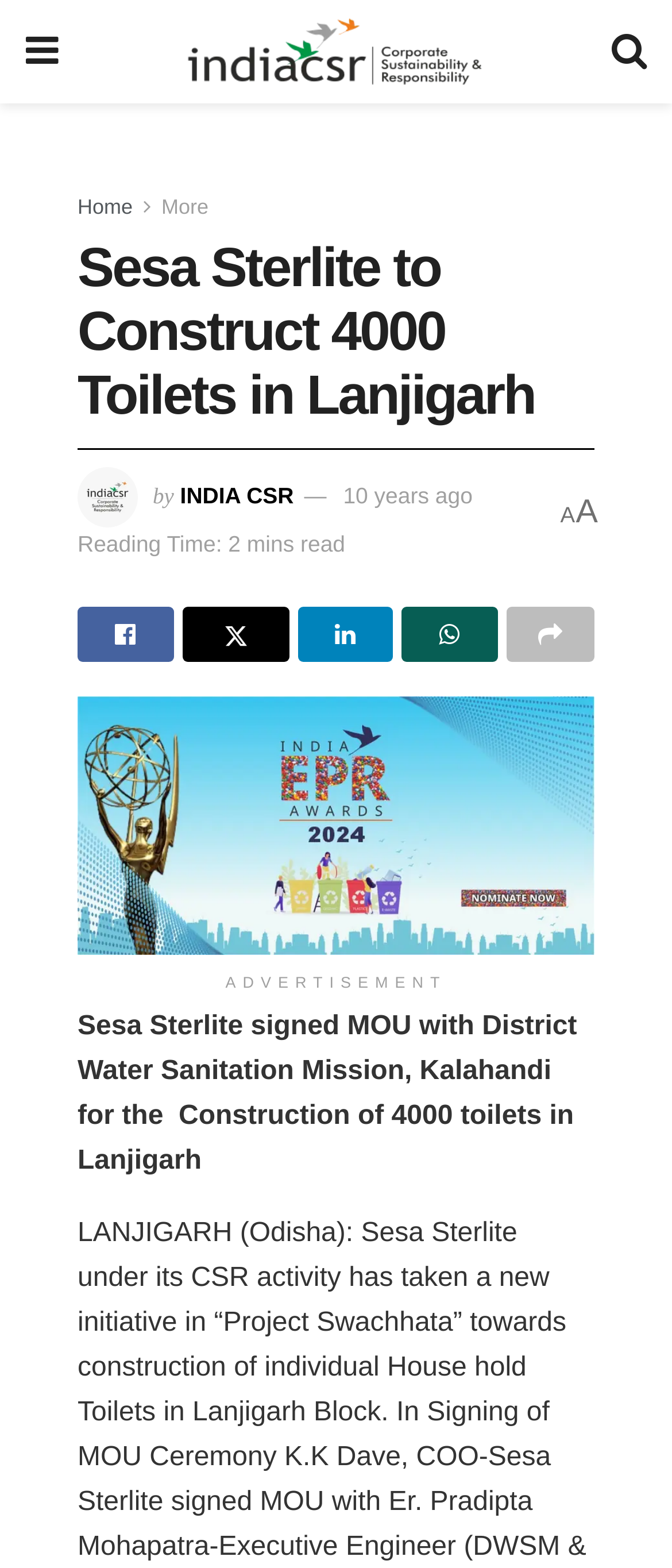Find the bounding box coordinates of the clickable region needed to perform the following instruction: "Toggle navigation". The coordinates should be provided as four float numbers between 0 and 1, i.e., [left, top, right, bottom].

None